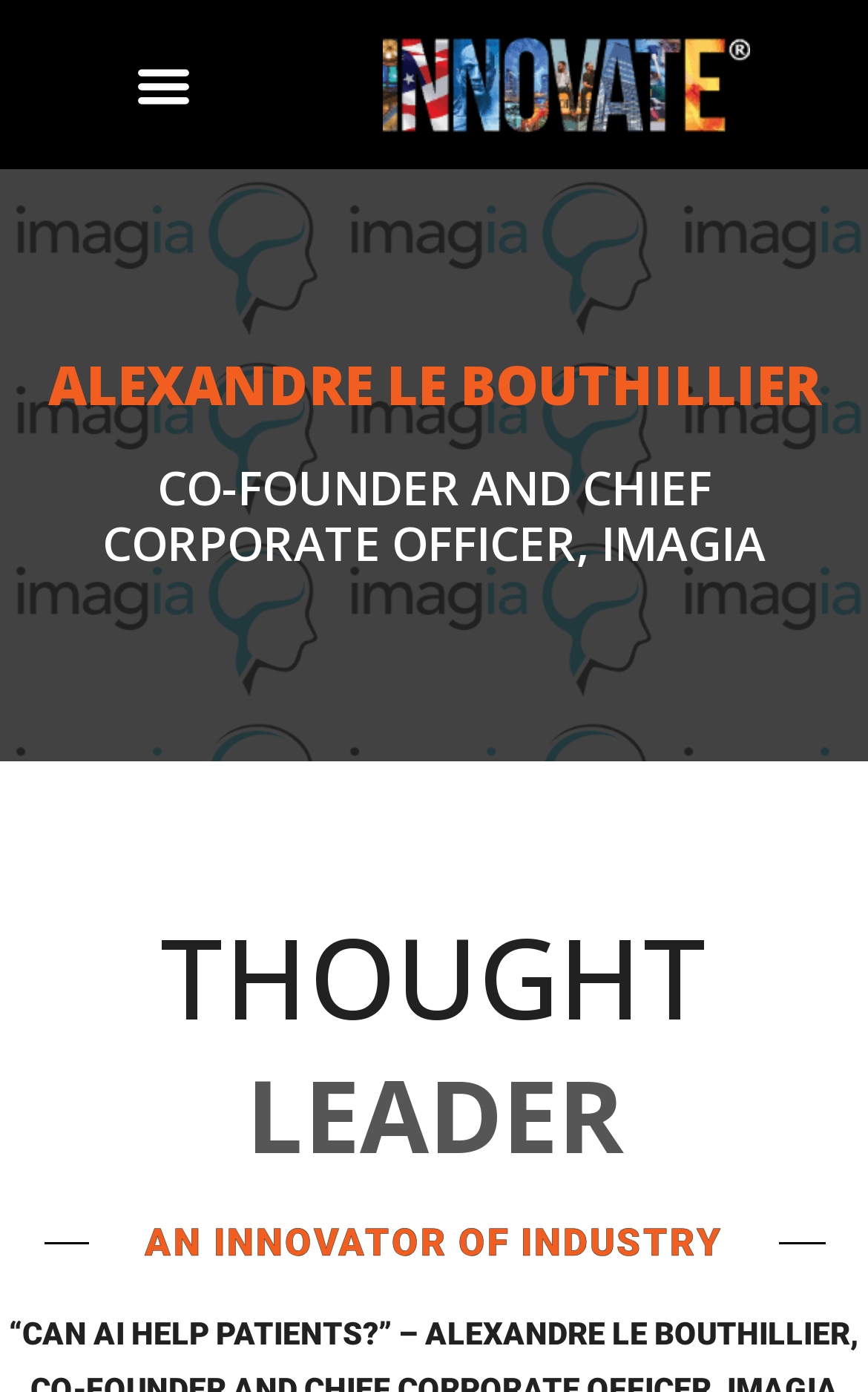Describe all visible elements and their arrangement on the webpage.

The webpage appears to be a profile or biography page of Alexandre Le Bouthillier, Co-Founder and Chief Corporate Officer of Imagia. At the top, there is a link on the right side, and a menu toggle button on the left side. Below the menu toggle button, there is a heading with Alexandre Le Bouthillier's name, followed by a description of his title, "CO-FOUNDER AND CHIEF CORPORATE OFFICER, IMAGIA". 

Further down, there are two headings, "THOUGHT" and "LEADER", positioned side by side, with "THOUGHT" on the left and "LEADER" on the right. At the very bottom, there is a paragraph of text that reads "AN INNOVATOR OF INDUSTRY". The overall content of the page seems to be focused on Alexandre Le Bouthillier's professional profile and accomplishments.